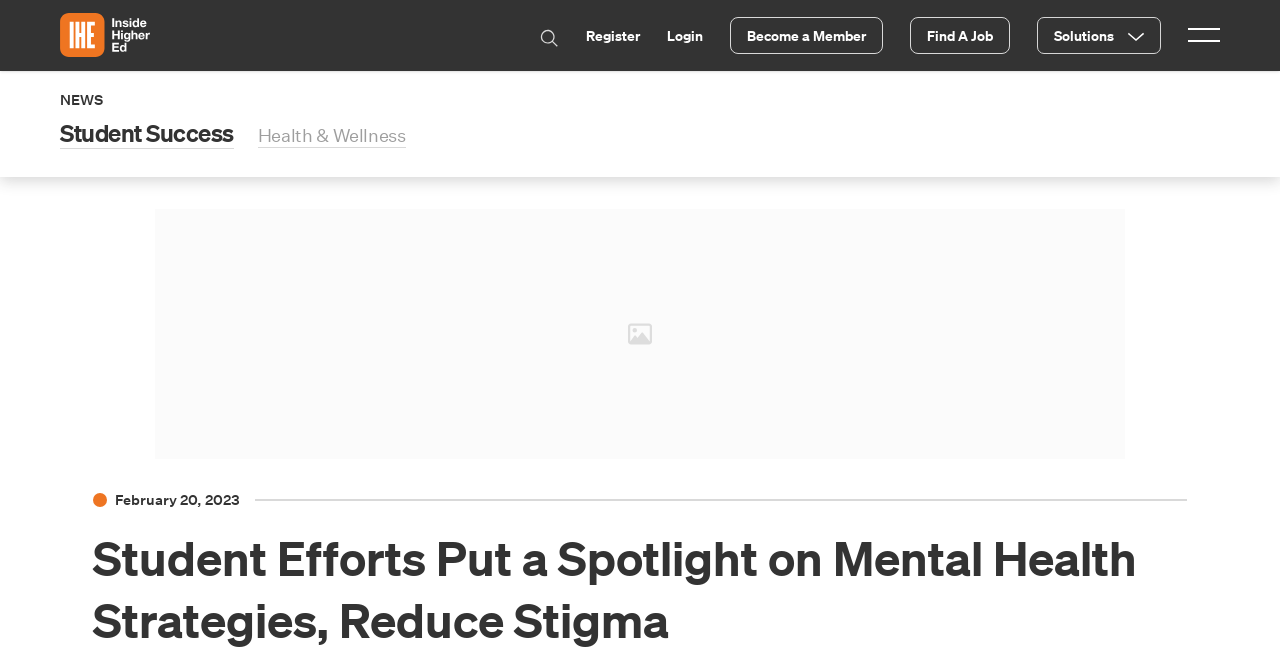What is the purpose of the 'Register' button?
Please provide a comprehensive and detailed answer to the question.

Based on the context of the page and the location of the 'Register' button, I infer that its purpose is to allow users to register for something, possibly an event or a membership.